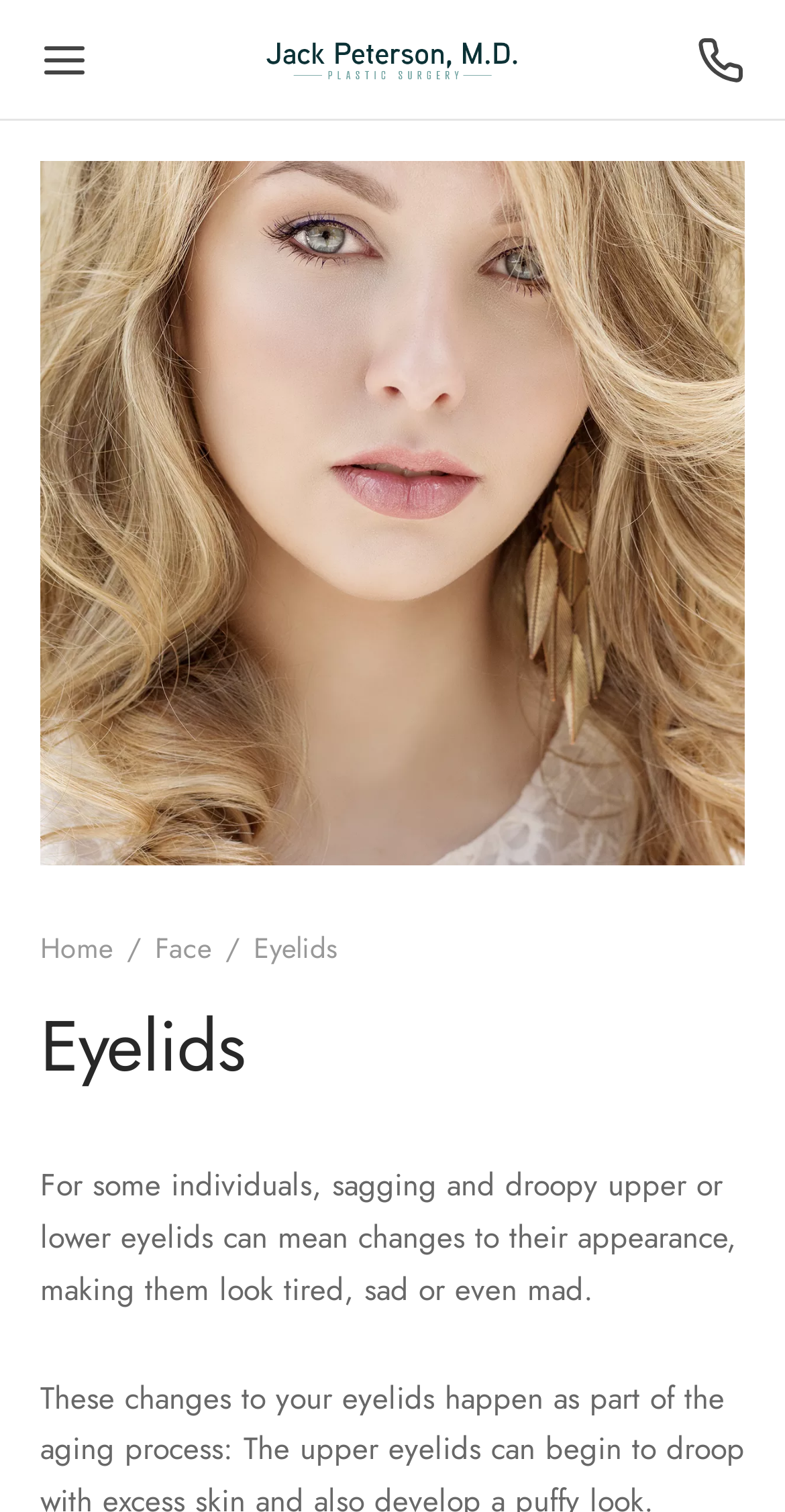Highlight the bounding box coordinates of the region I should click on to meet the following instruction: "Navigate to the home page".

[0.051, 0.614, 0.144, 0.64]